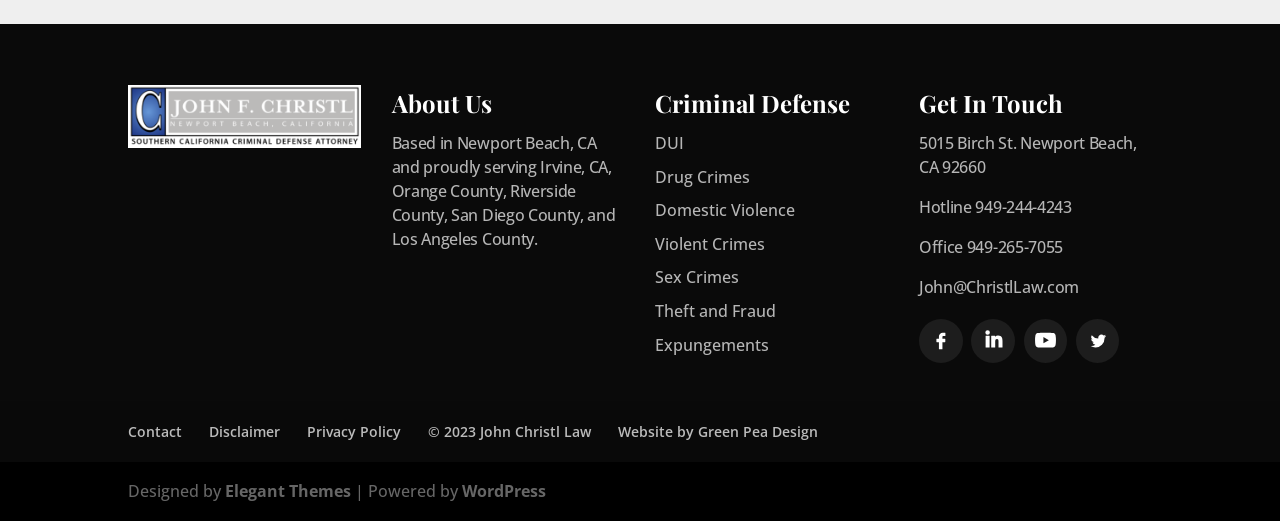For the following element description, predict the bounding box coordinates in the format (top-left x, top-left y, bottom-right x, bottom-right y). All values should be floating point numbers between 0 and 1. Description: © 2023 John Christl Law

[0.334, 0.81, 0.462, 0.846]